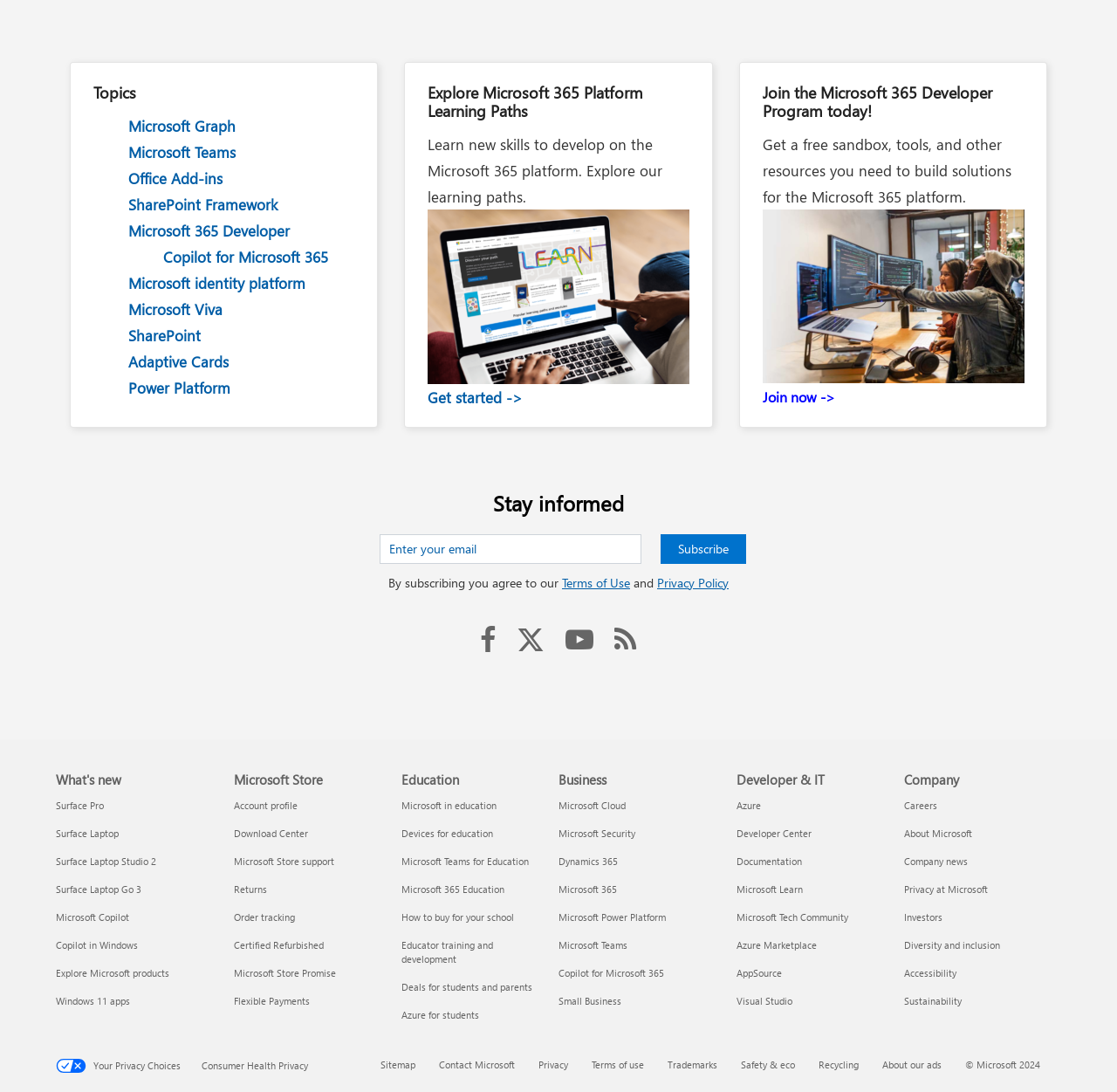What is the purpose of the 'Subscribe' button? Based on the image, give a response in one word or a short phrase.

Subscribe to newsletter